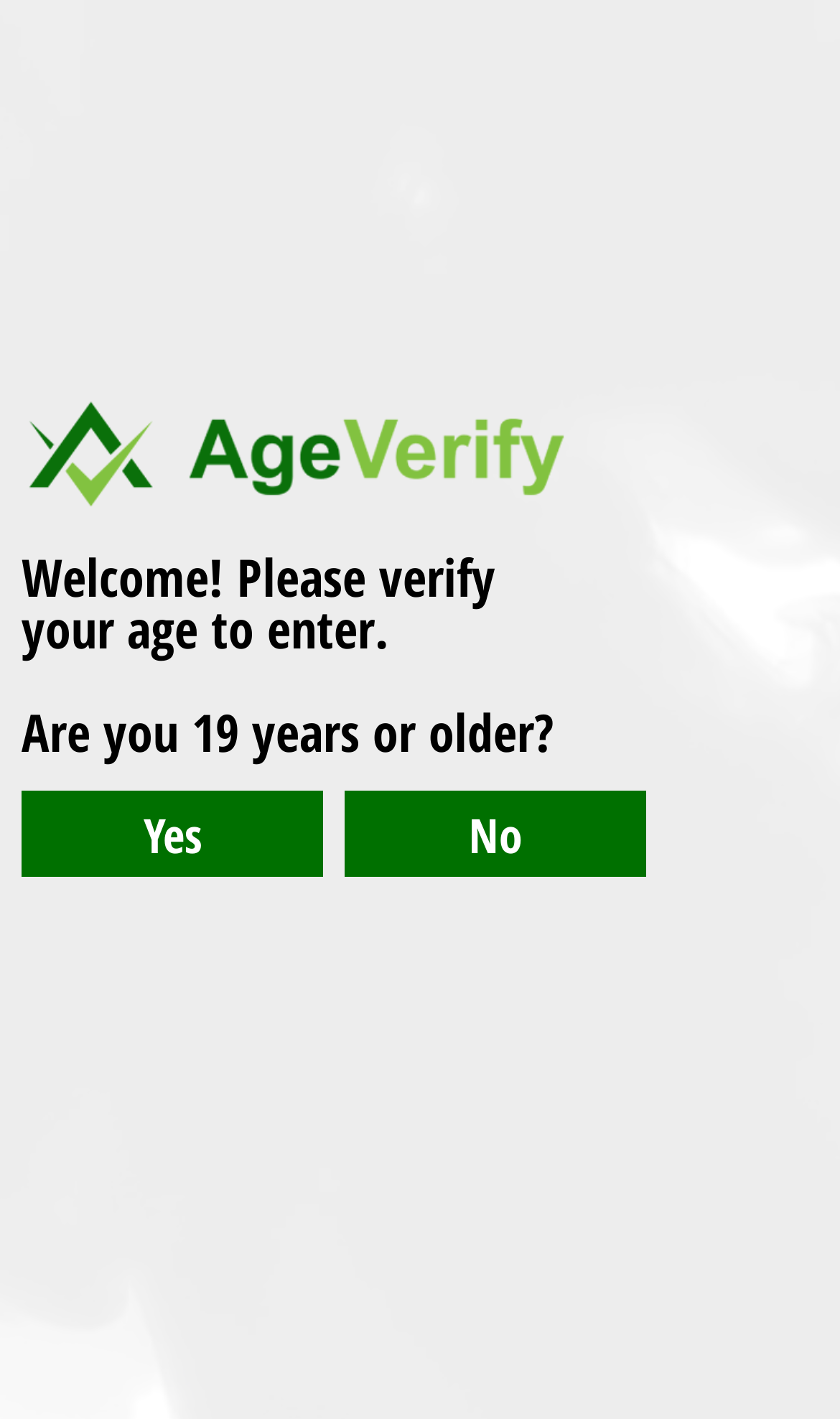Answer the question below with a single word or a brief phrase: 
What is the name of the author of the article?

Aaron